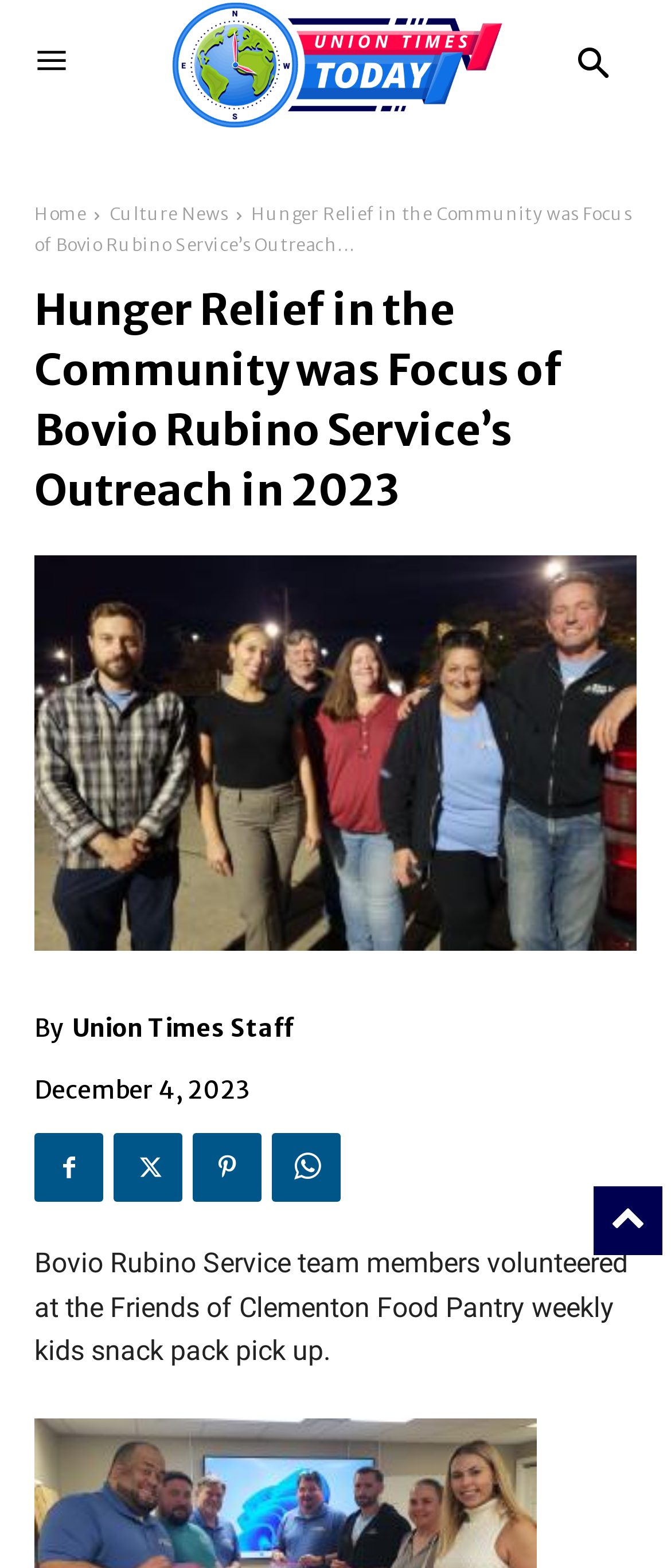Calculate the bounding box coordinates of the UI element given the description: "Union Times Staff".

[0.108, 0.639, 0.438, 0.672]